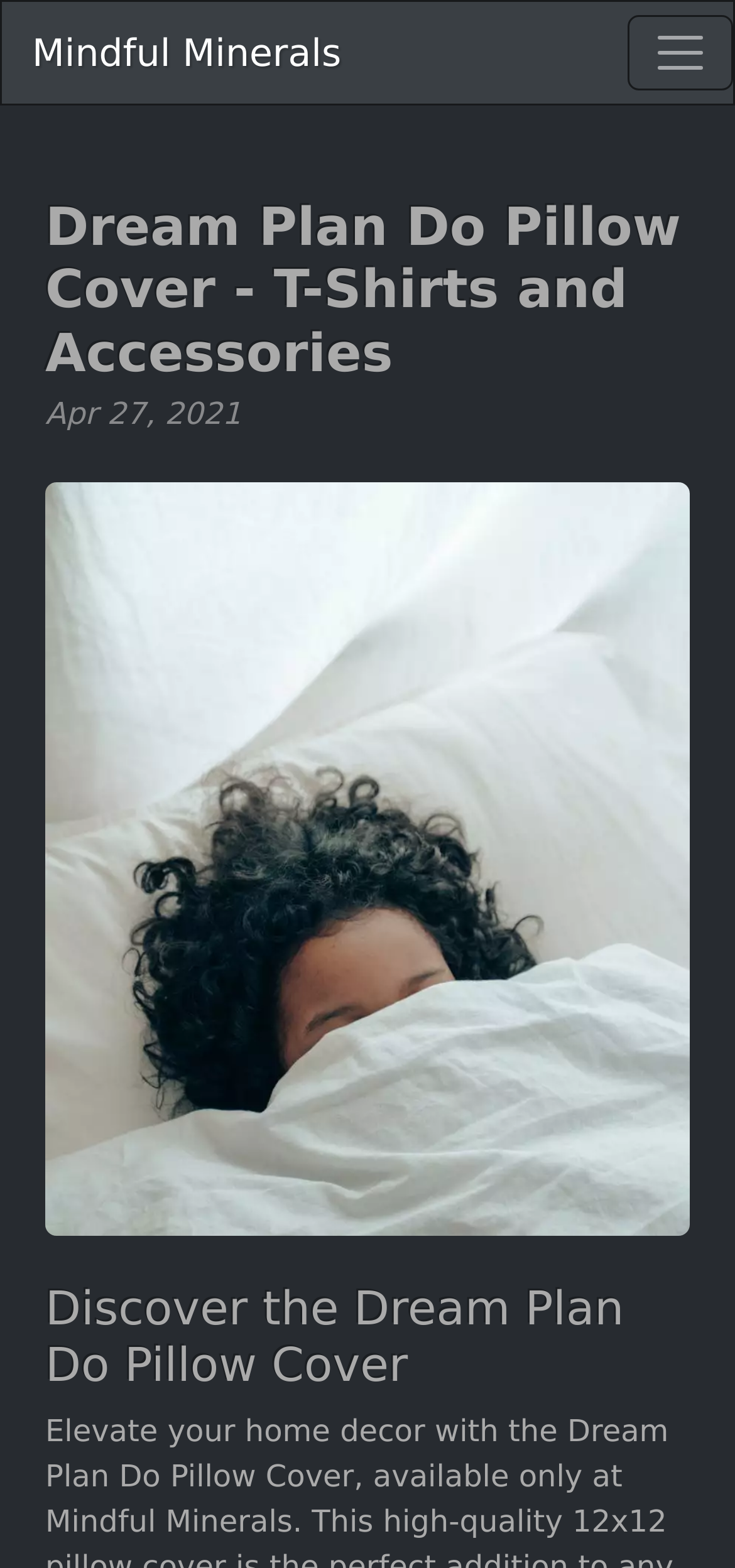Identify the first-level heading on the webpage and generate its text content.

Dream Plan Do Pillow Cover - T-Shirts and Accessories